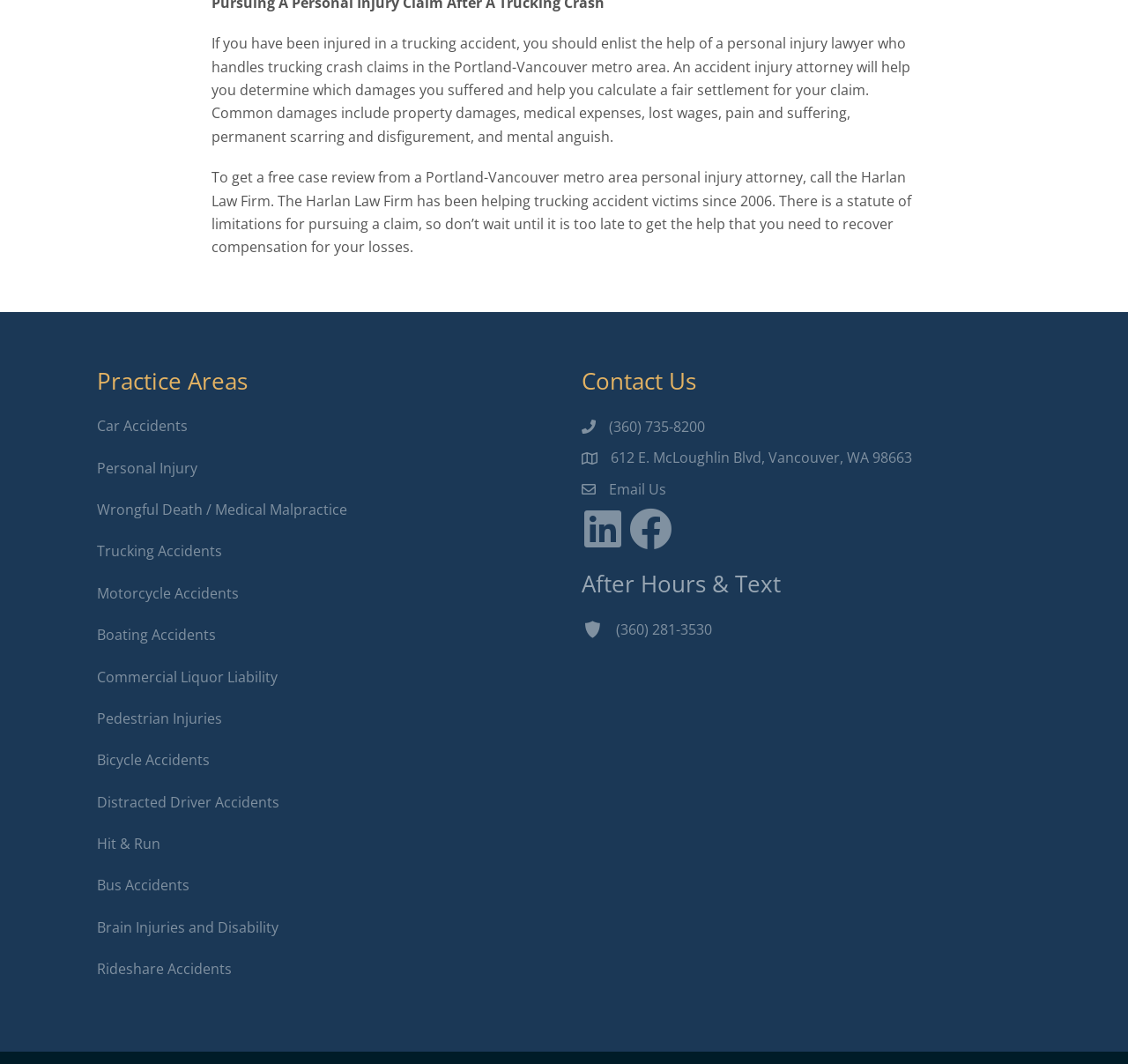Can you find the bounding box coordinates of the area I should click to execute the following instruction: "Get a free case review"?

[0.188, 0.158, 0.808, 0.241]